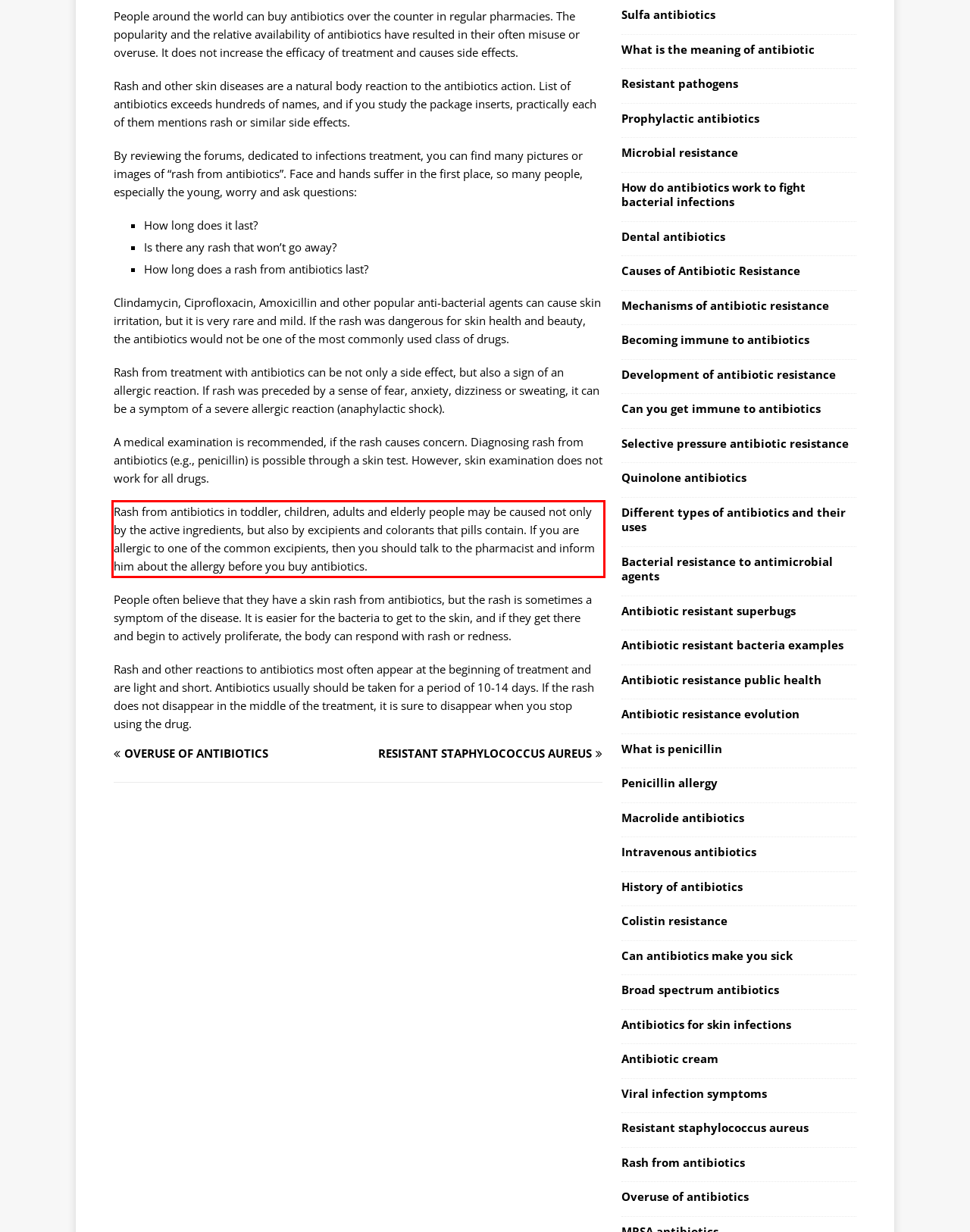You are presented with a webpage screenshot featuring a red bounding box. Perform OCR on the text inside the red bounding box and extract the content.

Rash from antibiotics in toddler, children, adults and elderly people may be caused not only by the active ingredients, but also by excipients and colorants that pills contain. If you are allergic to one of the common excipients, then you should talk to the pharmacist and inform him about the allergy before you buy antibiotics.